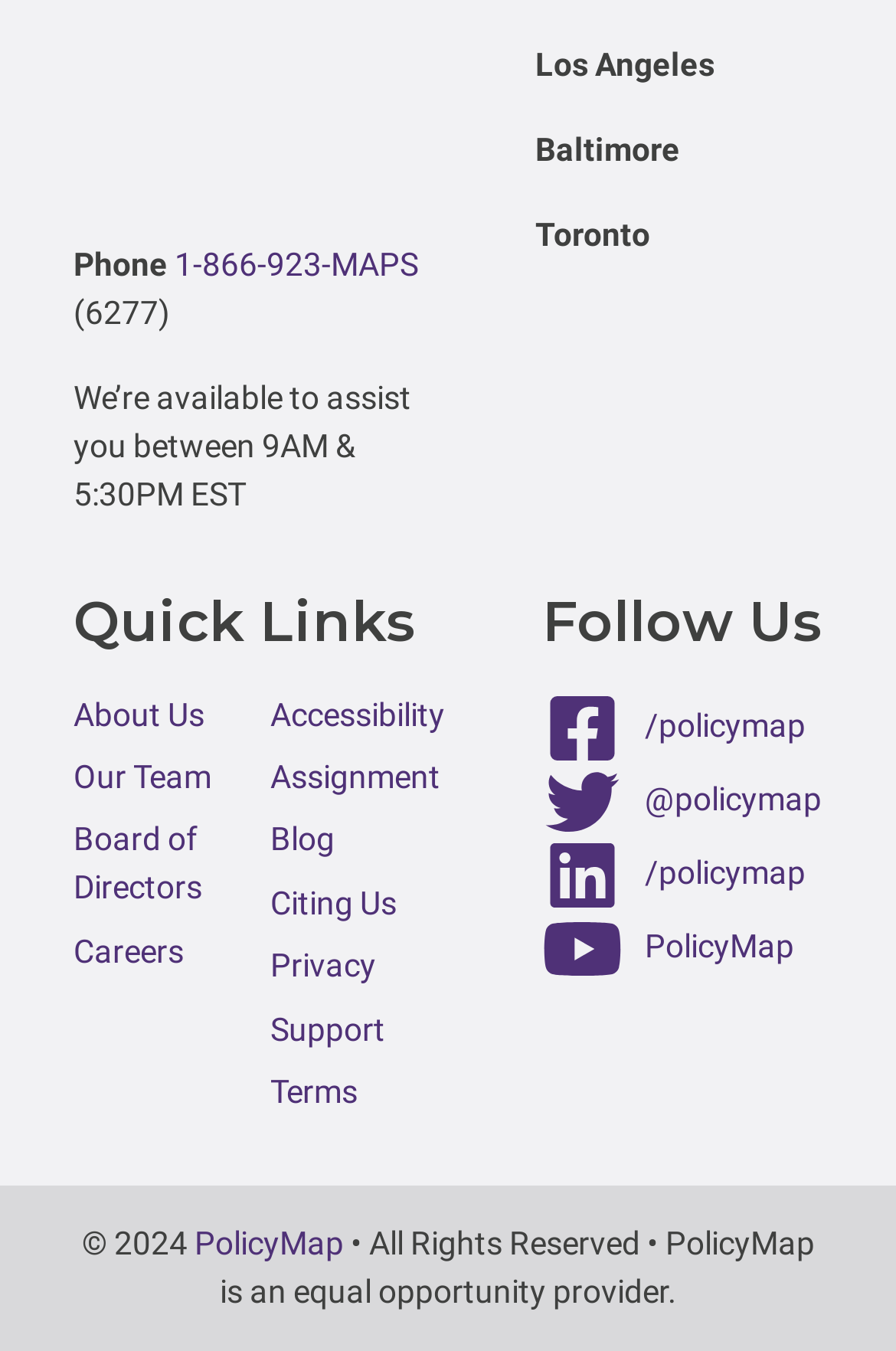Please predict the bounding box coordinates of the element's region where a click is necessary to complete the following instruction: "Support the Museum". The coordinates should be represented by four float numbers between 0 and 1, i.e., [left, top, right, bottom].

None